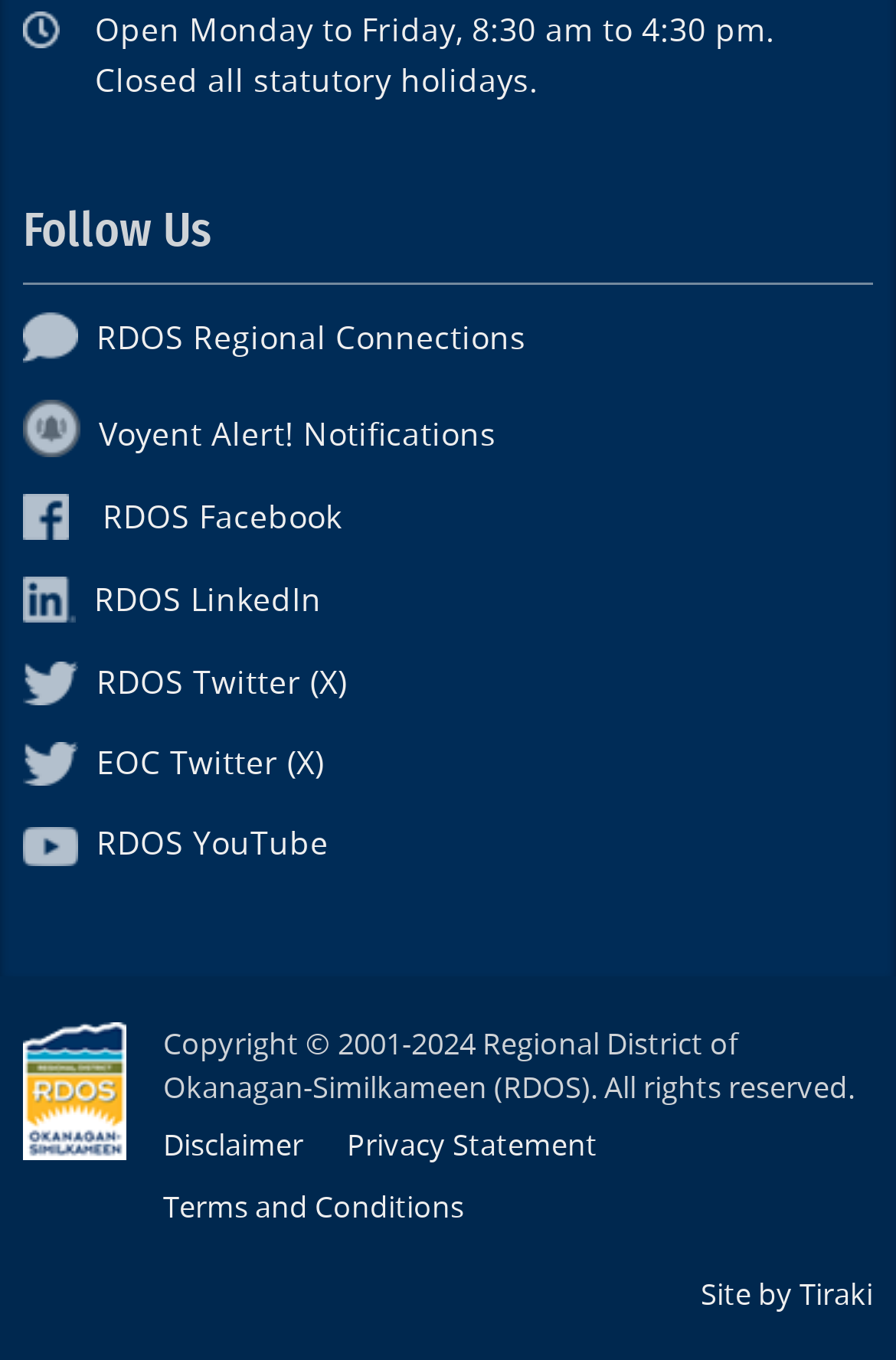Pinpoint the bounding box coordinates of the area that must be clicked to complete this instruction: "Check the disclaimer".

[0.182, 0.825, 0.379, 0.862]